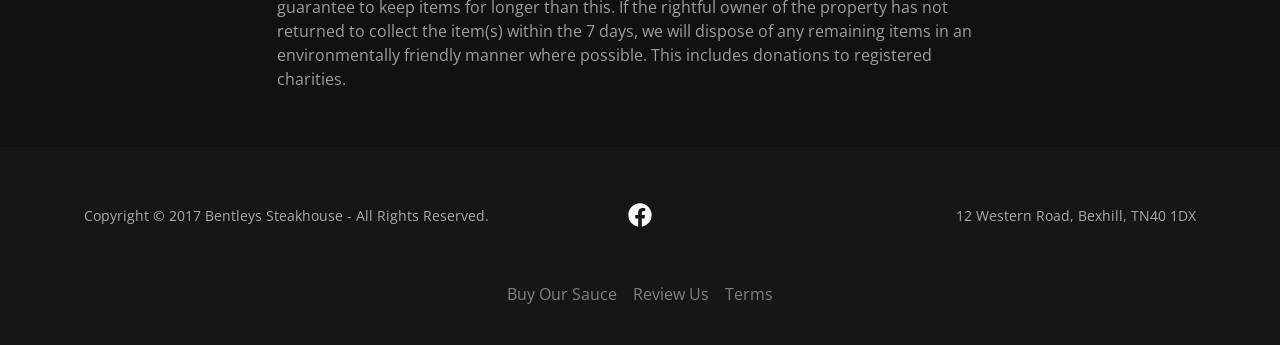Identify the coordinates of the bounding box for the element described below: "aria-label="Facebook Social Link"". Return the coordinates as four float numbers between 0 and 1: [left, top, right, bottom].

[0.484, 0.566, 0.516, 0.682]